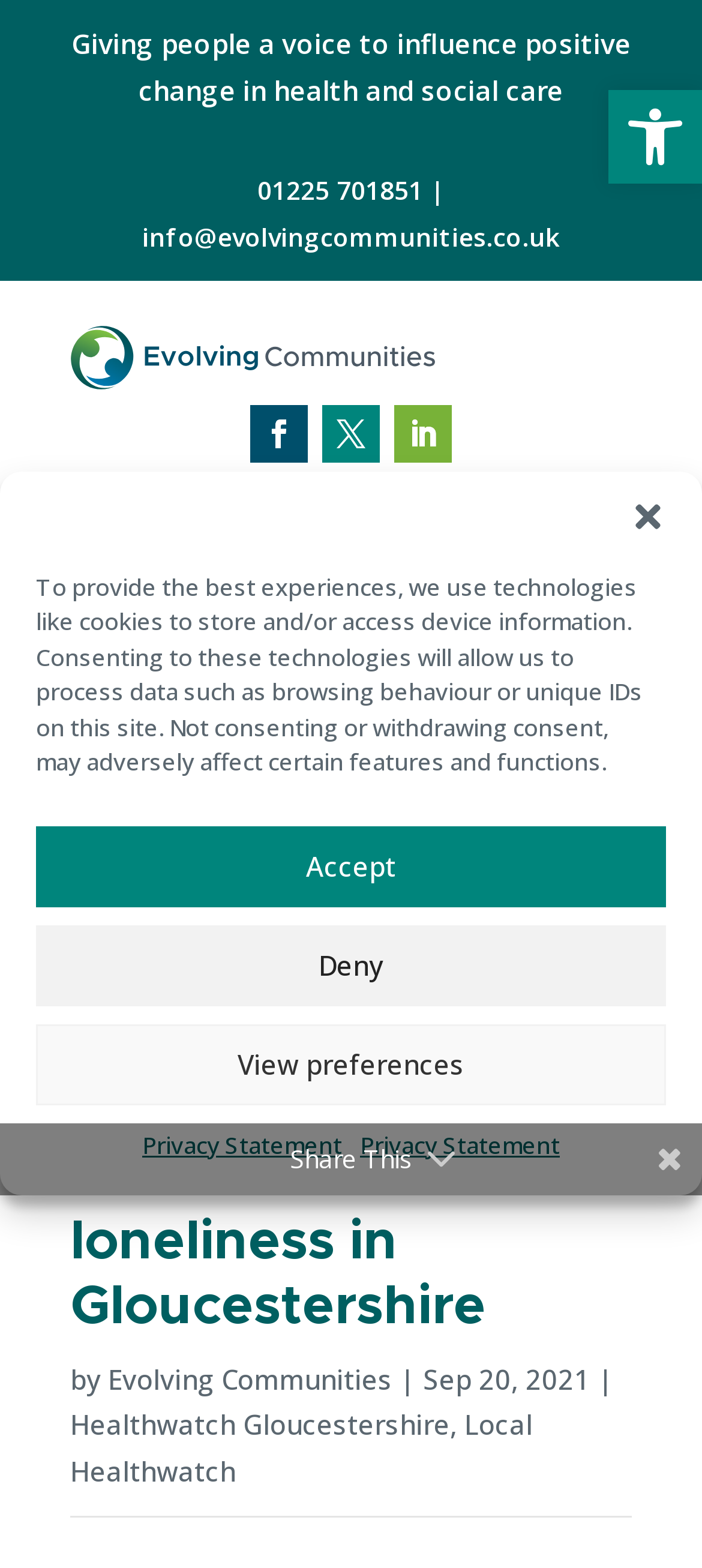What is the phone number provided on the webpage?
Use the information from the image to give a detailed answer to the question.

The phone number is provided on the webpage, specifically at coordinates [0.203, 0.11, 0.797, 0.161], and is described as '01225 701851 | info@evolvingcommunities.co.uk'.